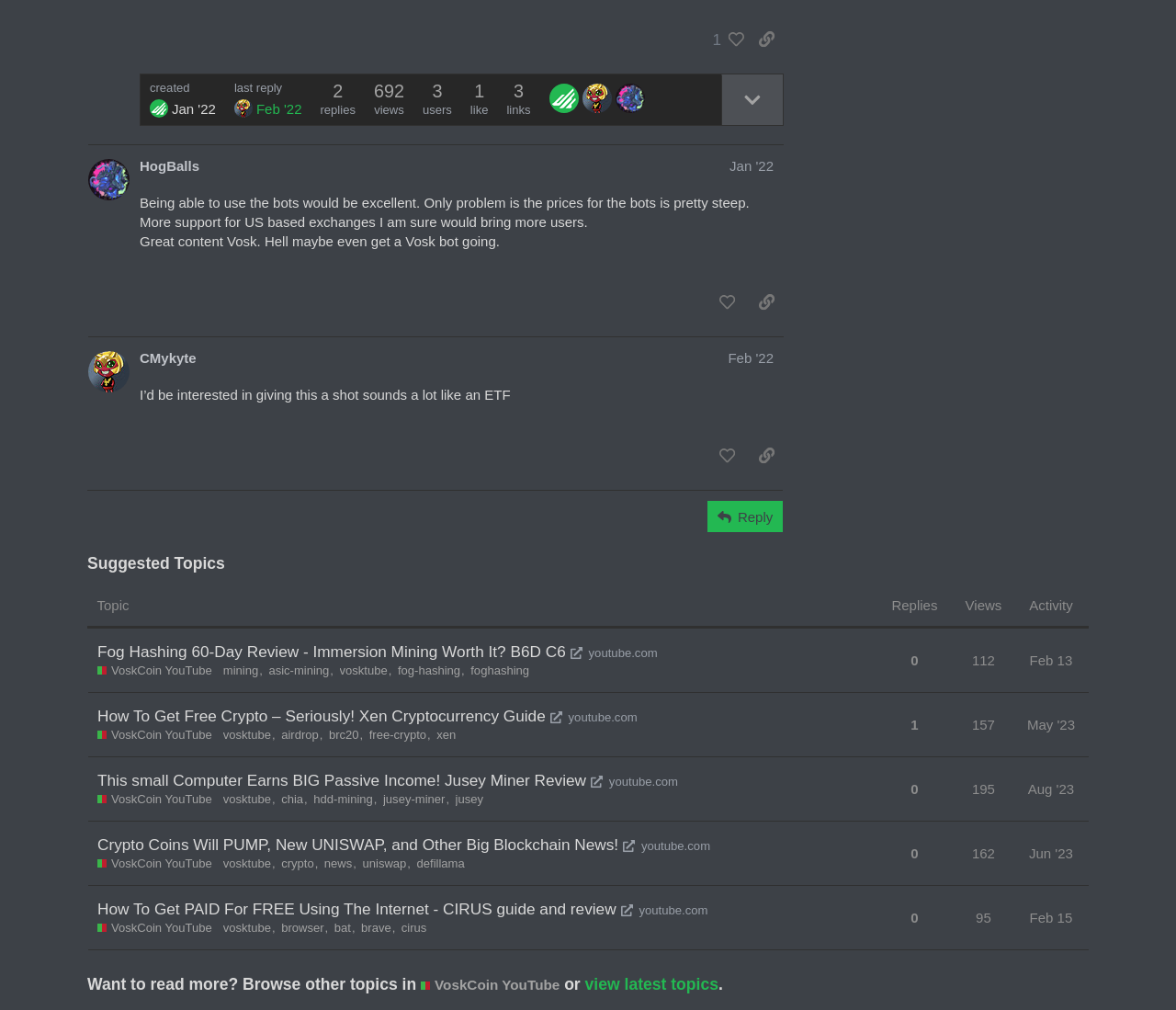Provide the bounding box coordinates of the area you need to click to execute the following instruction: "View uploaded presentations".

None